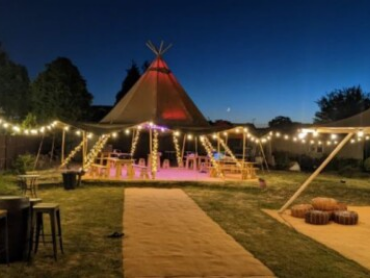What type of events is this party venue suitable for?
Using the image provided, answer with just one word or phrase.

Weddings, corporate events, or festive gatherings